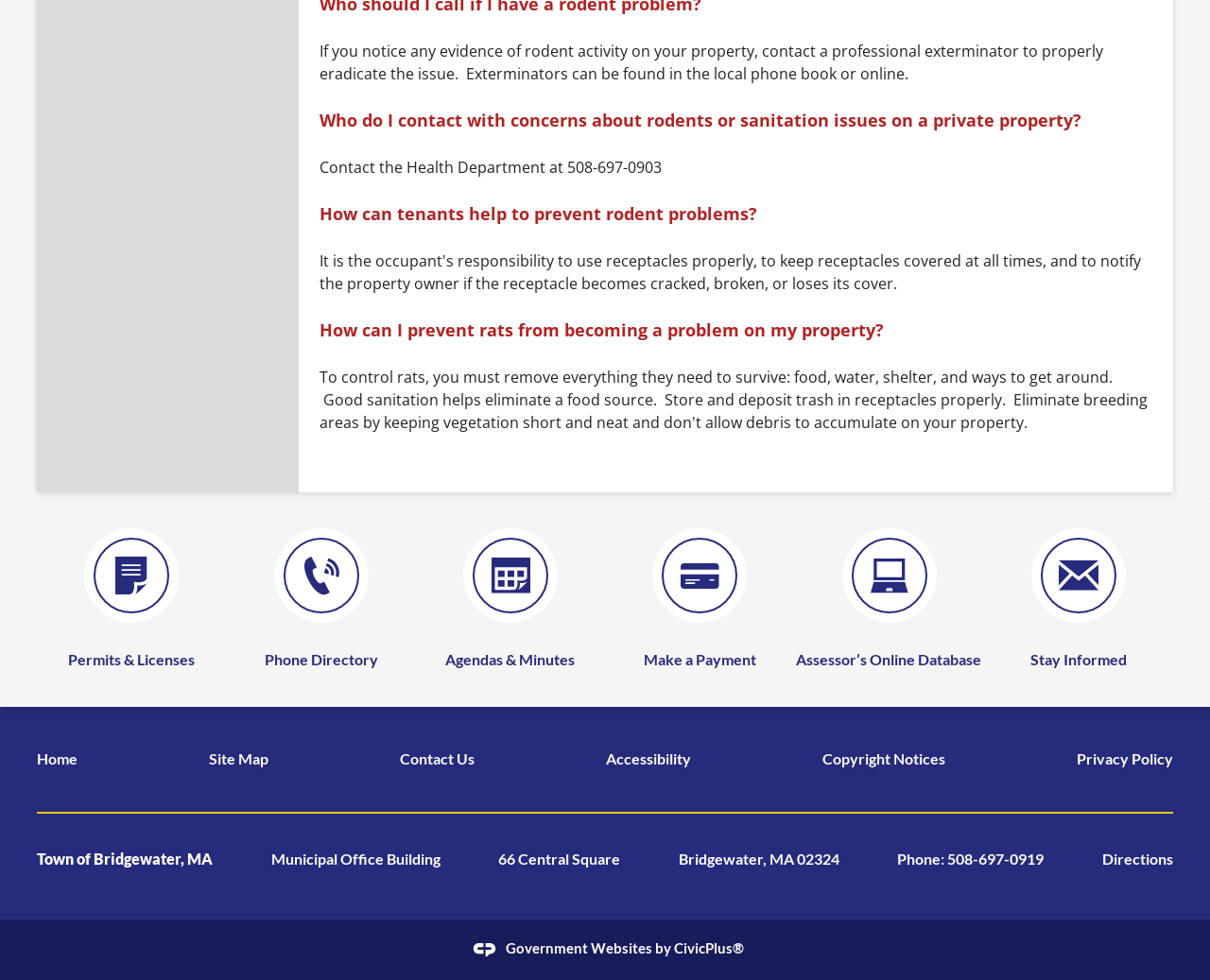What is the phone number to contact the Health Department?
Please answer the question as detailed as possible based on the image.

I found the phone number by looking at the StaticText element that says 'Contact the Health Department at 508-697-0903'.